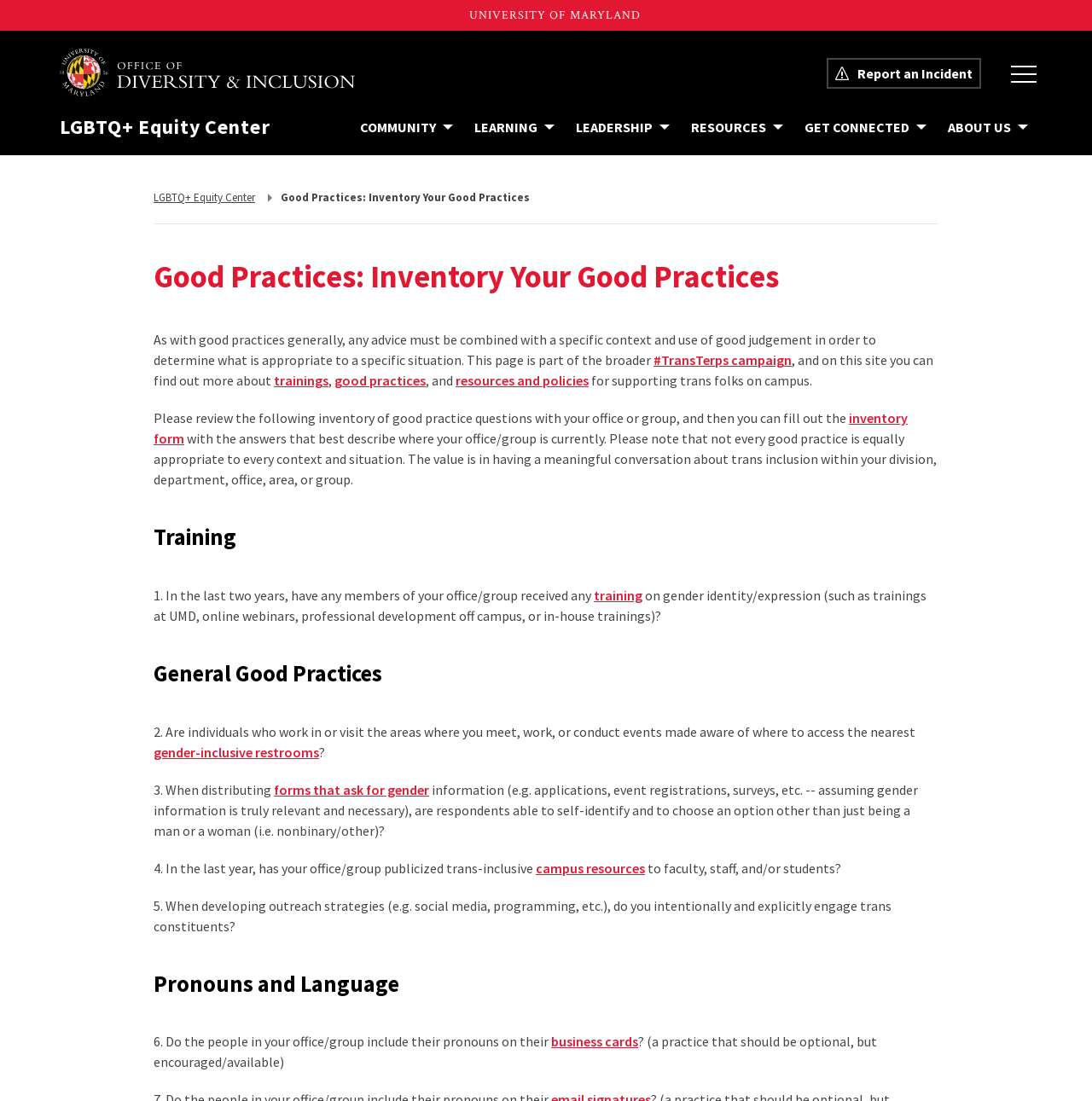How many good practice questions are listed?
Please respond to the question with a detailed and informative answer.

The good practice questions are listed under the headings 'Training', 'General Good Practices', and 'Pronouns and Language'. There are 6 questions in total, numbered from 1 to 6, each with a specific question about good practices.